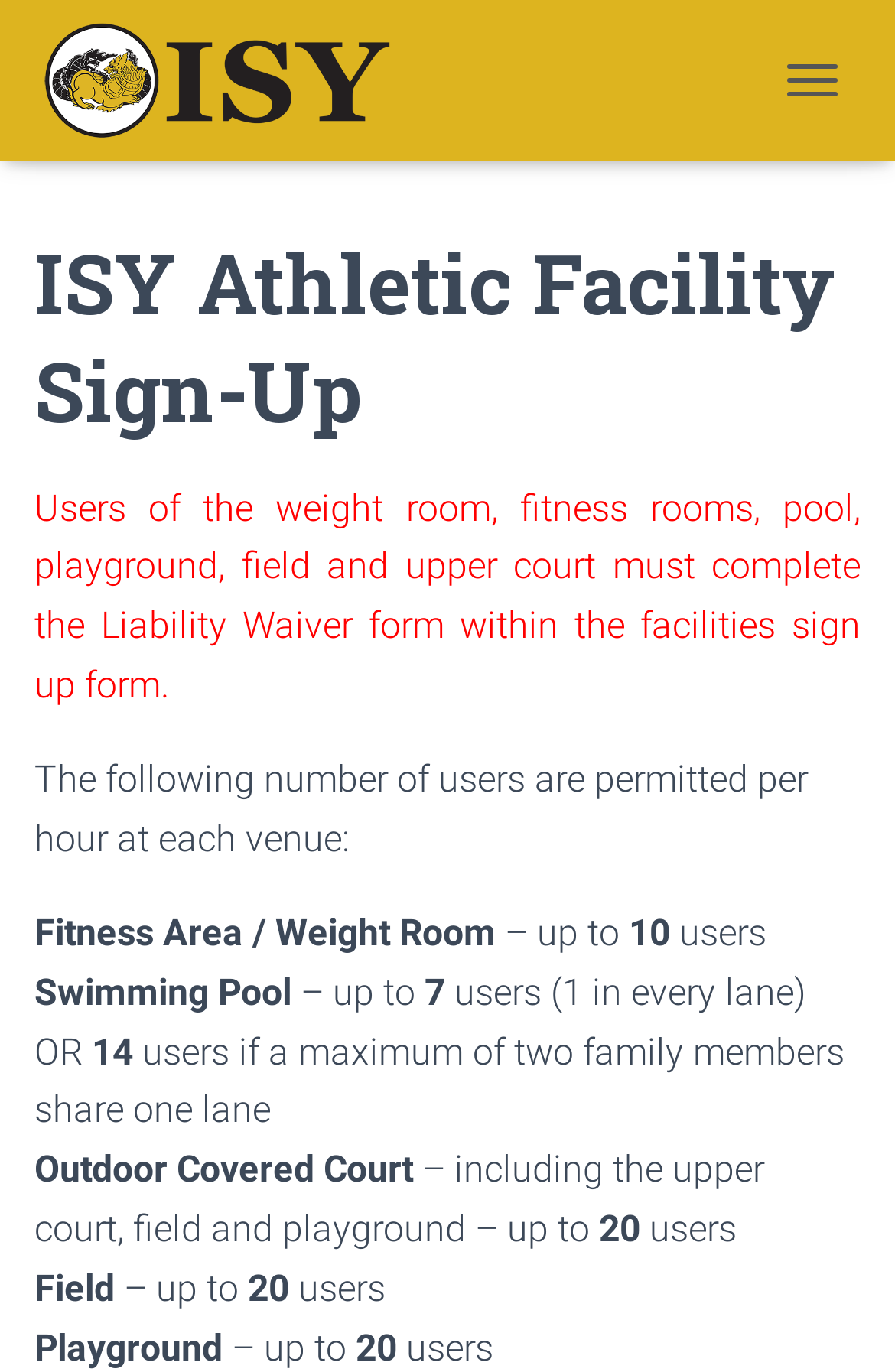What is the purpose of the Liability Waiver form?
Can you provide a detailed and comprehensive answer to the question?

According to the webpage, users of certain facilities must complete the Liability Waiver form within the facilities sign up form, indicating that the purpose of the form is to facilitate sign up for these facilities.